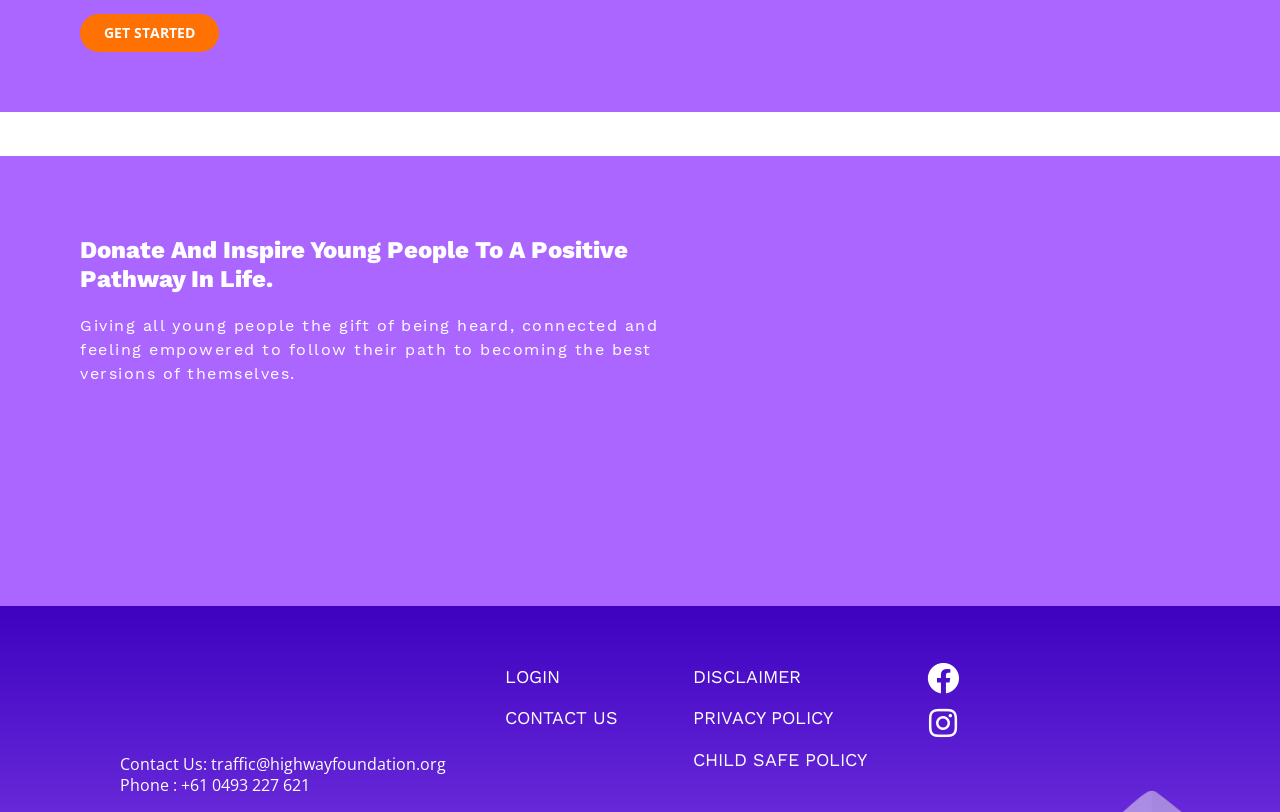What is the theme of the webpage?
Answer the question based on the image using a single word or a brief phrase.

Youth empowerment